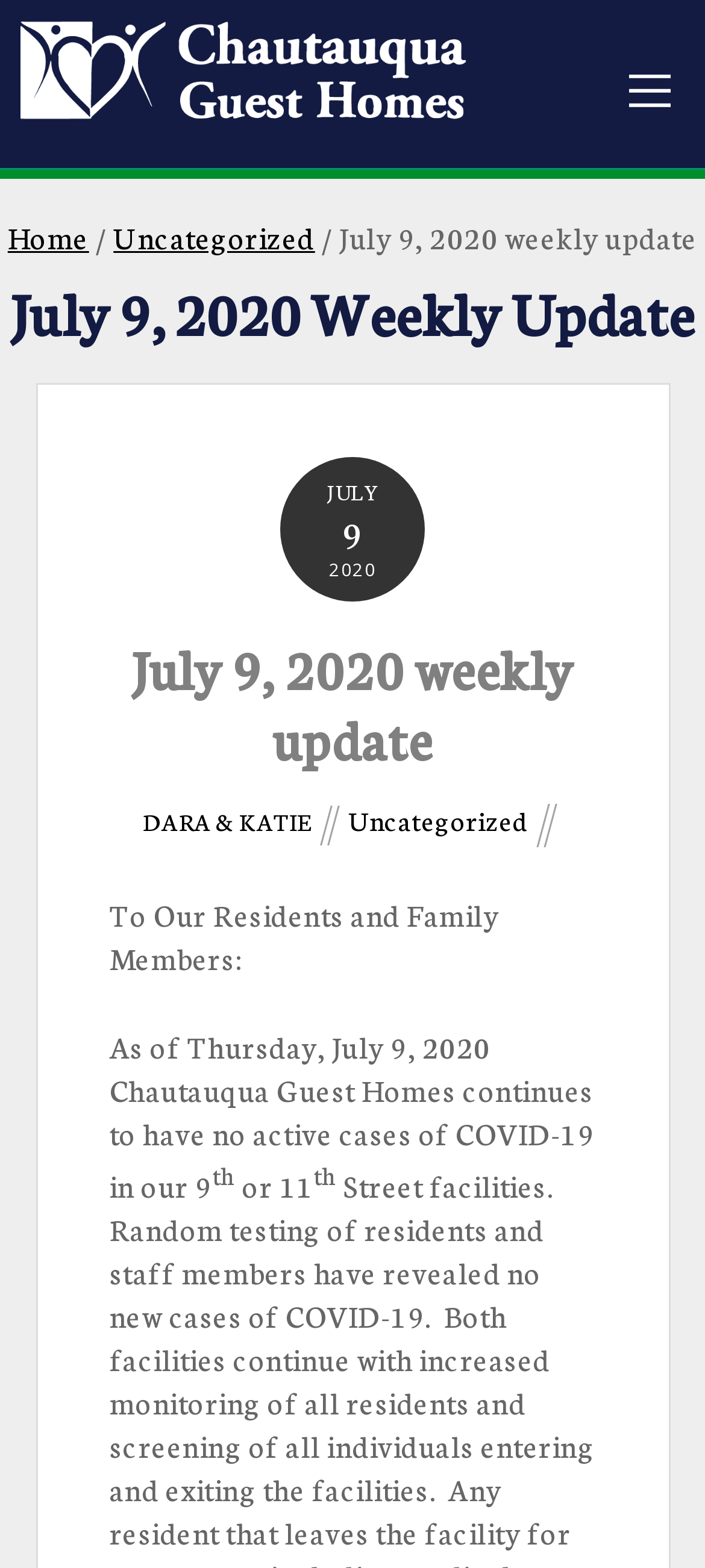How many links are present in the top navigation bar?
Please look at the screenshot and answer using one word or phrase.

3